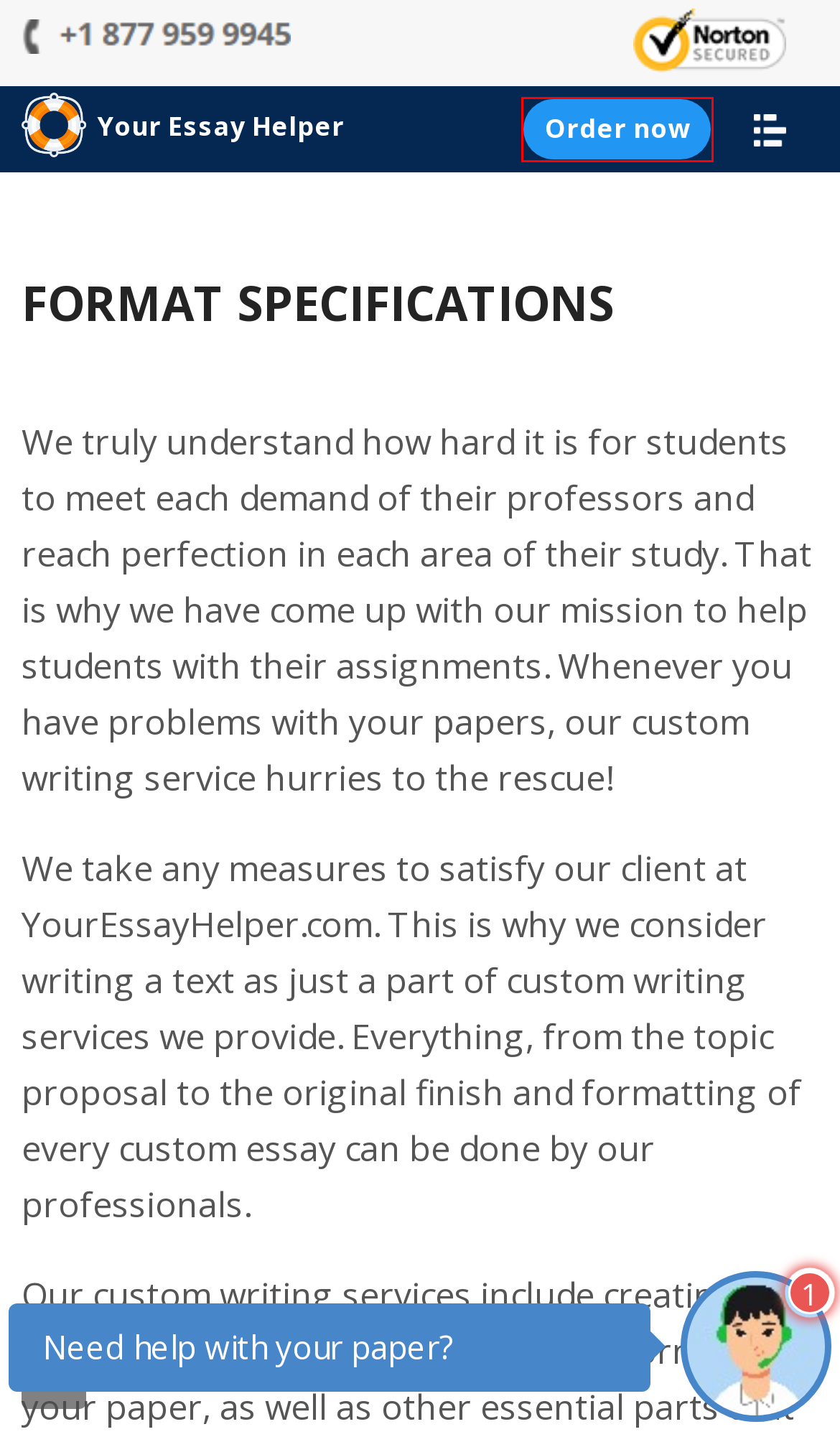Given a screenshot of a webpage featuring a red bounding box, identify the best matching webpage description for the new page after the element within the red box is clicked. Here are the options:
A. Order Custom Essay Right Away! | YourEssayHelper.com
B. Privacy Policy | YourEssayHelper.com
C. How to Write a Research Paper | YourEssayHelper.com
D. Buying an Essay Online: Learn More about Our Incredible Pricing!
E. Essay Topic | Writing Prompts Generator | YourEssayHelper.com
F. A+ Paper Checklist: How to Ace Your Next Assignment
G. Free Plagiarism Detection | YourEssayHelper.com
H. Essay Writing Help for Students | YourEssayHelper.com

A